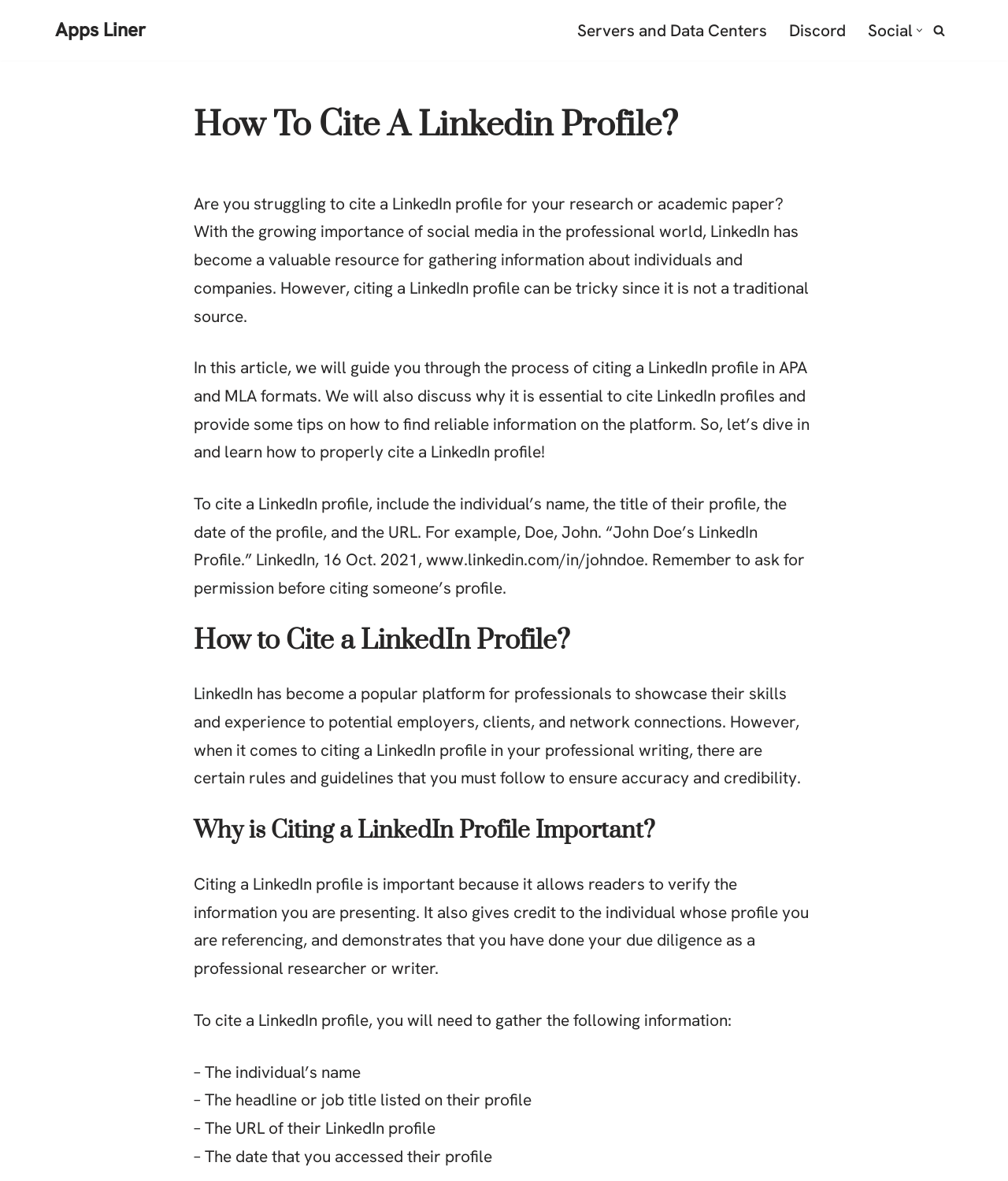Find the coordinates for the bounding box of the element with this description: "October 2017".

None